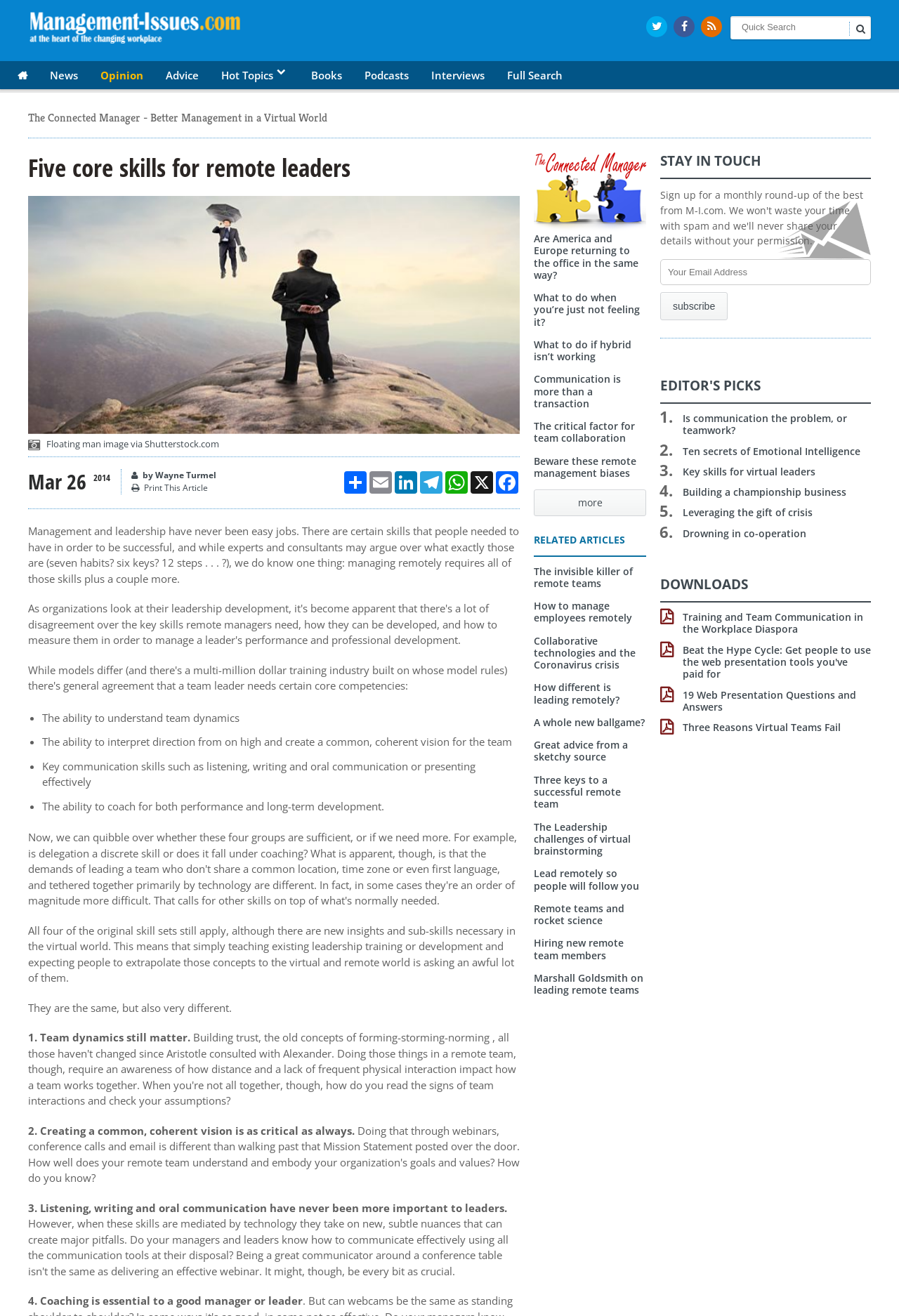Please find the bounding box coordinates of the clickable region needed to complete the following instruction: "Share this article". The bounding box coordinates must consist of four float numbers between 0 and 1, i.e., [left, top, right, bottom].

[0.381, 0.358, 0.409, 0.375]